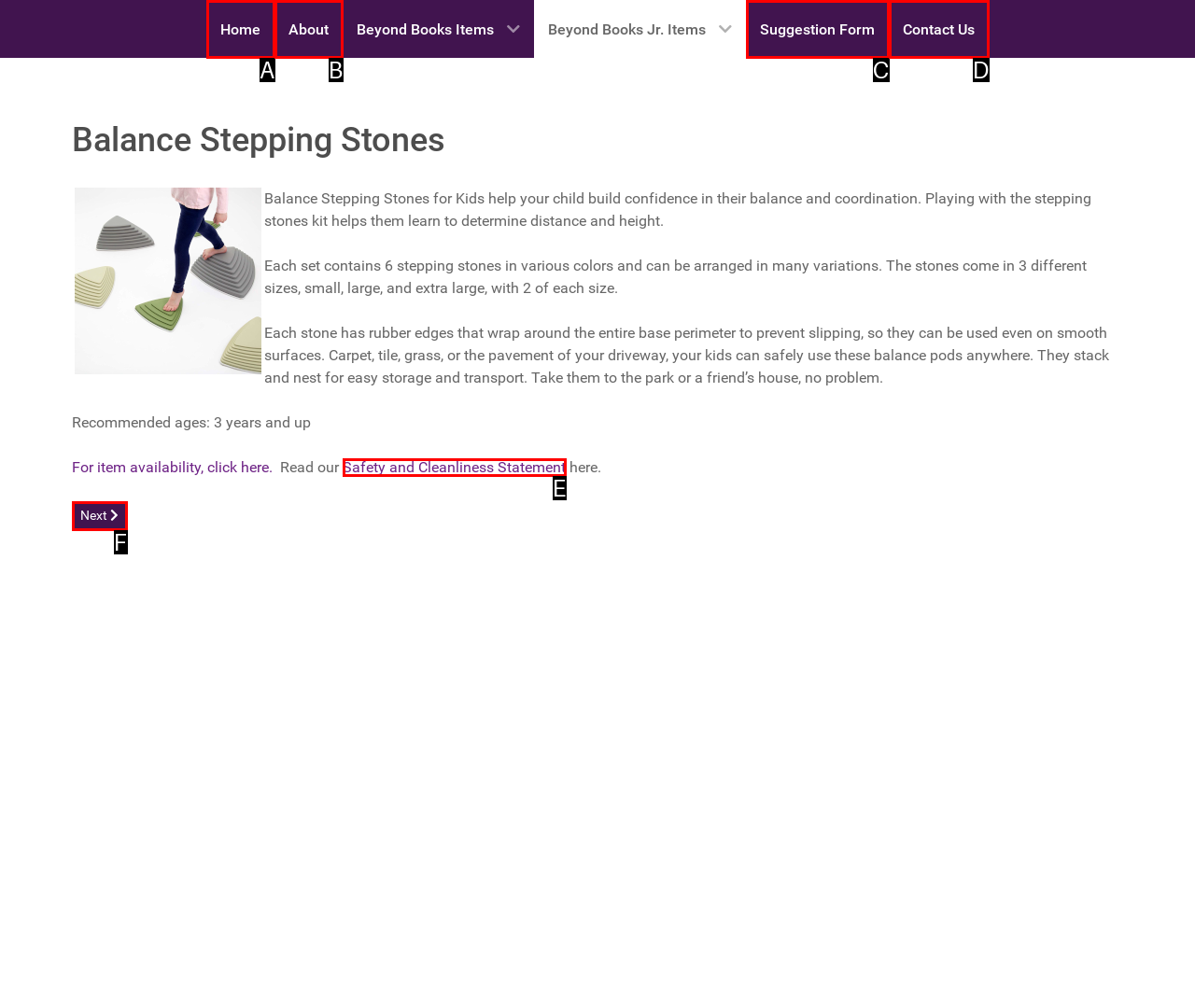Which HTML element matches the description: Contact Us the best? Answer directly with the letter of the chosen option.

D